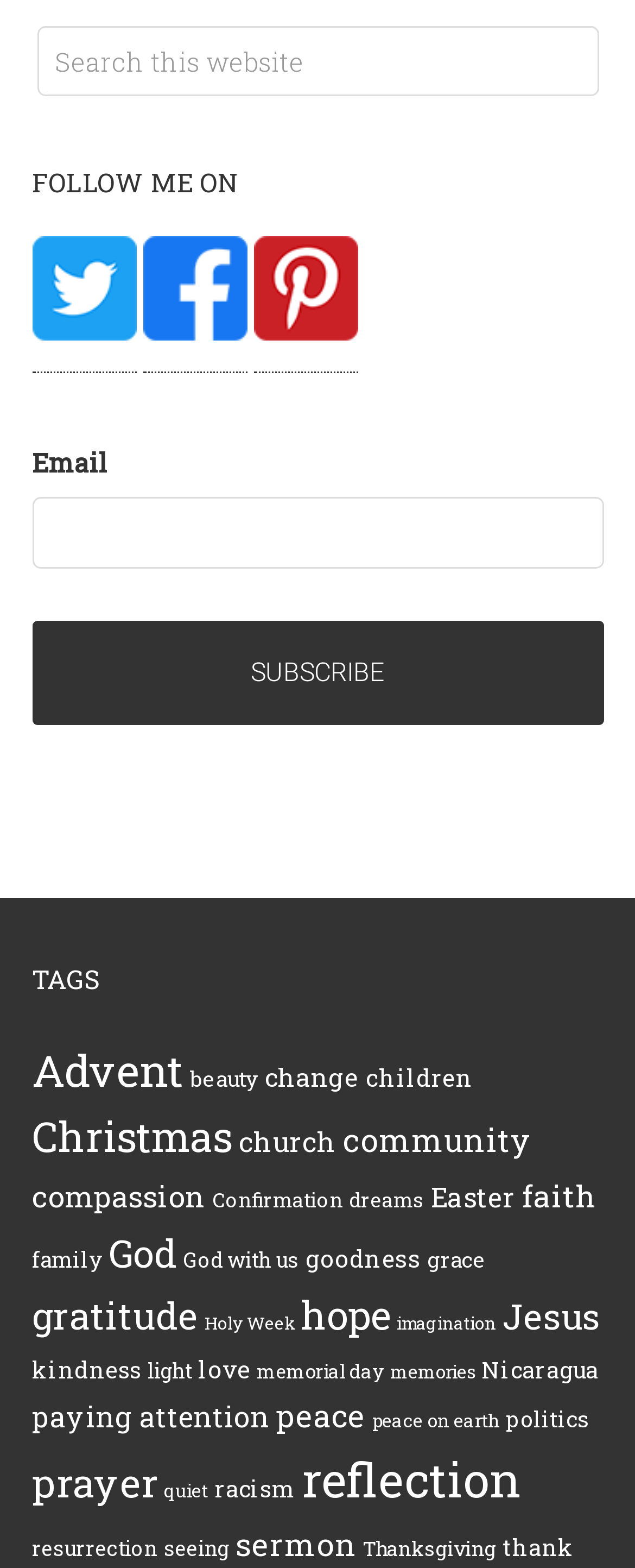What is the function of the 'Subscribe' button?
Look at the image and answer the question using a single word or phrase.

Subscribe to email